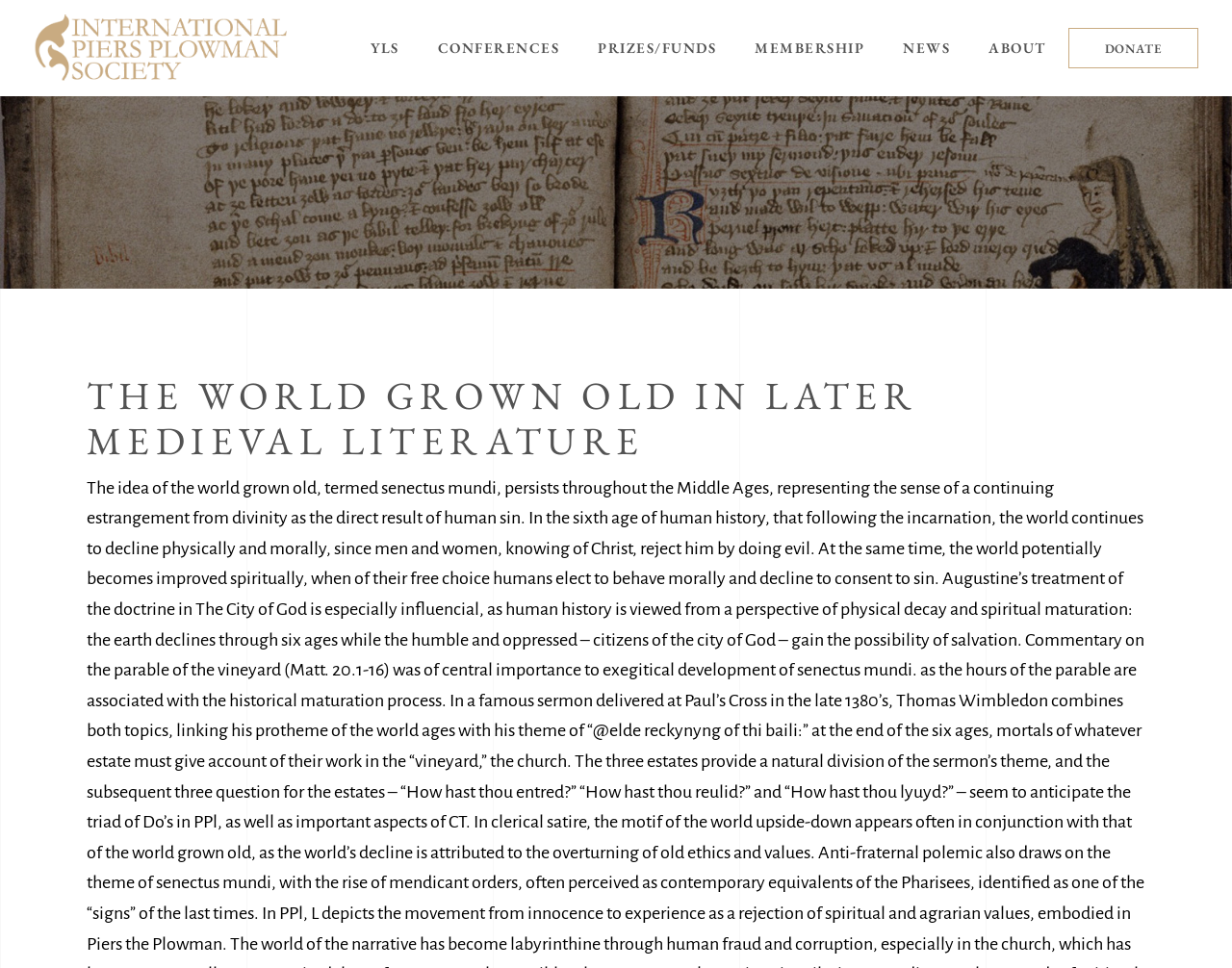Give a comprehensive overview of the webpage, including key elements.

The webpage appears to be the homepage of the International Piers Plowman Society. At the top left corner, there is a logo consisting of three images: a light logo, a dark logo, and a regular logo. 

To the right of the logo, there is a navigation menu with six links: 'YLS', 'CONFERENCES', 'PRIZES/FUNDS', 'MEMBERSHIP', 'NEWS', and 'ABOUT', which are evenly spaced and aligned horizontally. 

Further to the right, there is a 'DONATE' link. Below the navigation menu, there is a large heading that reads 'THE WORLD GROWN OLD IN LATER MEDIEVAL LITERATURE', which takes up most of the page's width. The heading is centered and positioned roughly in the middle of the page.